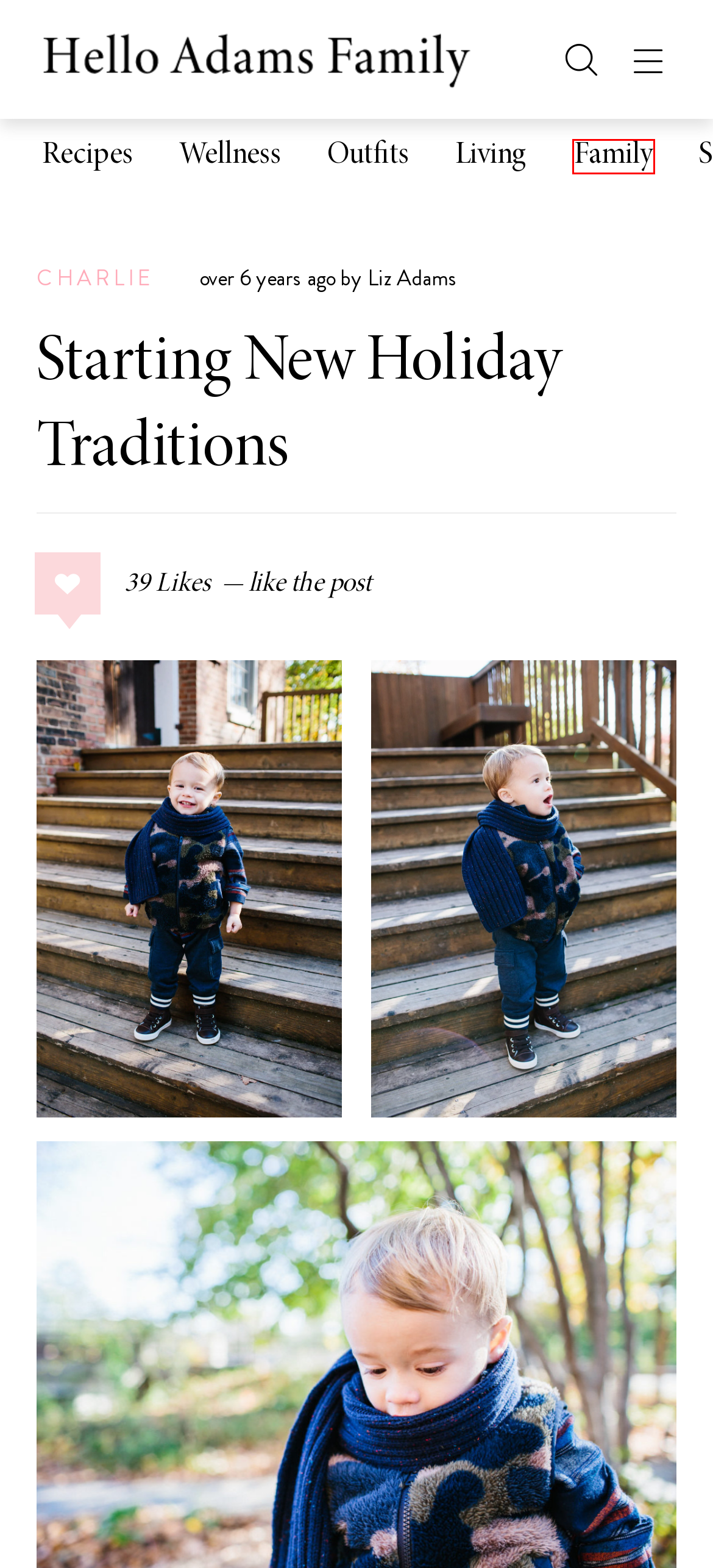You have a screenshot of a webpage with a red rectangle bounding box around an element. Identify the best matching webpage description for the new page that appears after clicking the element in the bounding box. The descriptions are:
A. Recipes Archives — Hello Adams Family
B. Wellness Archives — Hello Adams Family
C. Lighting in Our Home — Hello Adams Family
D. Family Archives — Hello Adams Family
E. Living Archives — Hello Adams Family
F. Charlie Archives — Hello Adams Family
G. Where I Shop for the Boys — Hello Adams Family
H. Outfits Archives — Hello Adams Family

D